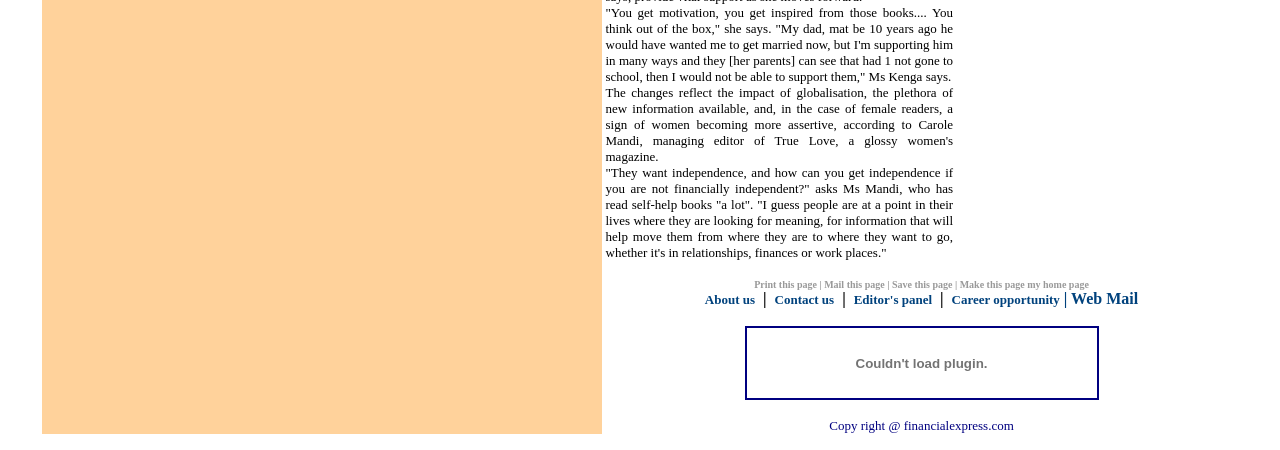Indicate the bounding box coordinates of the clickable region to achieve the following instruction: "Request a quote."

None